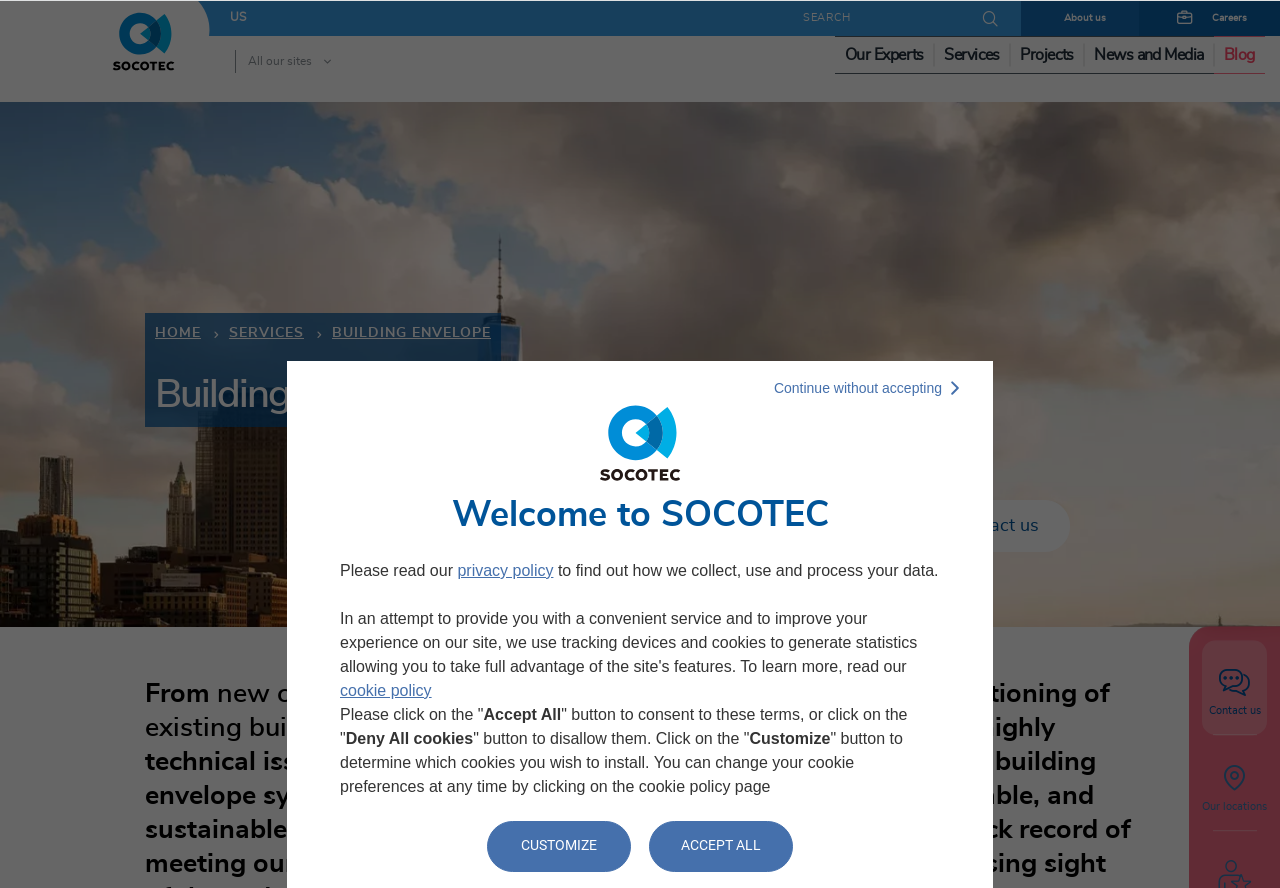Given the following UI element description: "About us", find the bounding box coordinates in the webpage screenshot.

[0.798, 0.0, 0.89, 0.041]